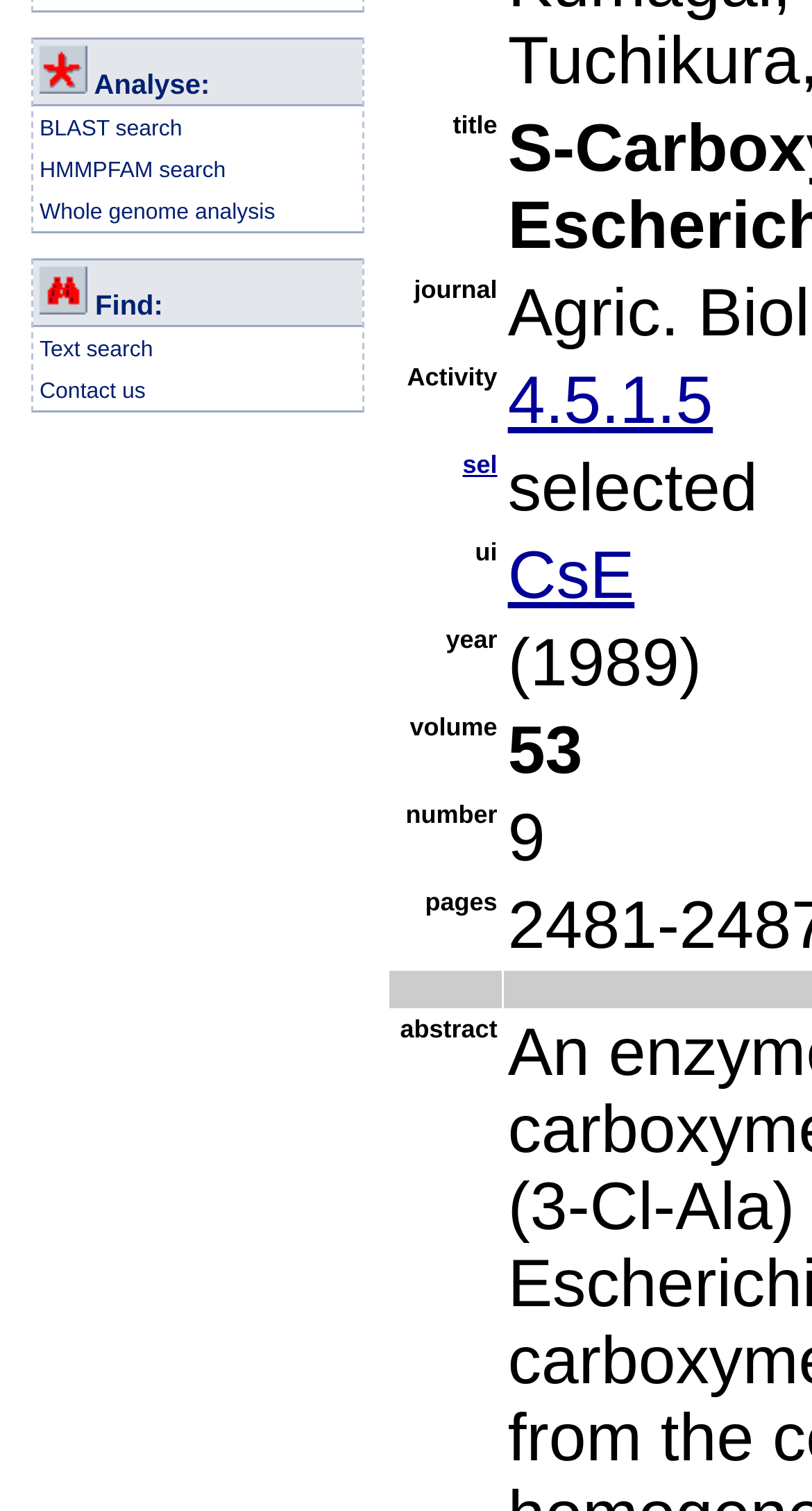Extract the bounding box coordinates of the UI element described by: "sel". The coordinates should include four float numbers ranging from 0 to 1, e.g., [left, top, right, bottom].

[0.57, 0.298, 0.612, 0.317]